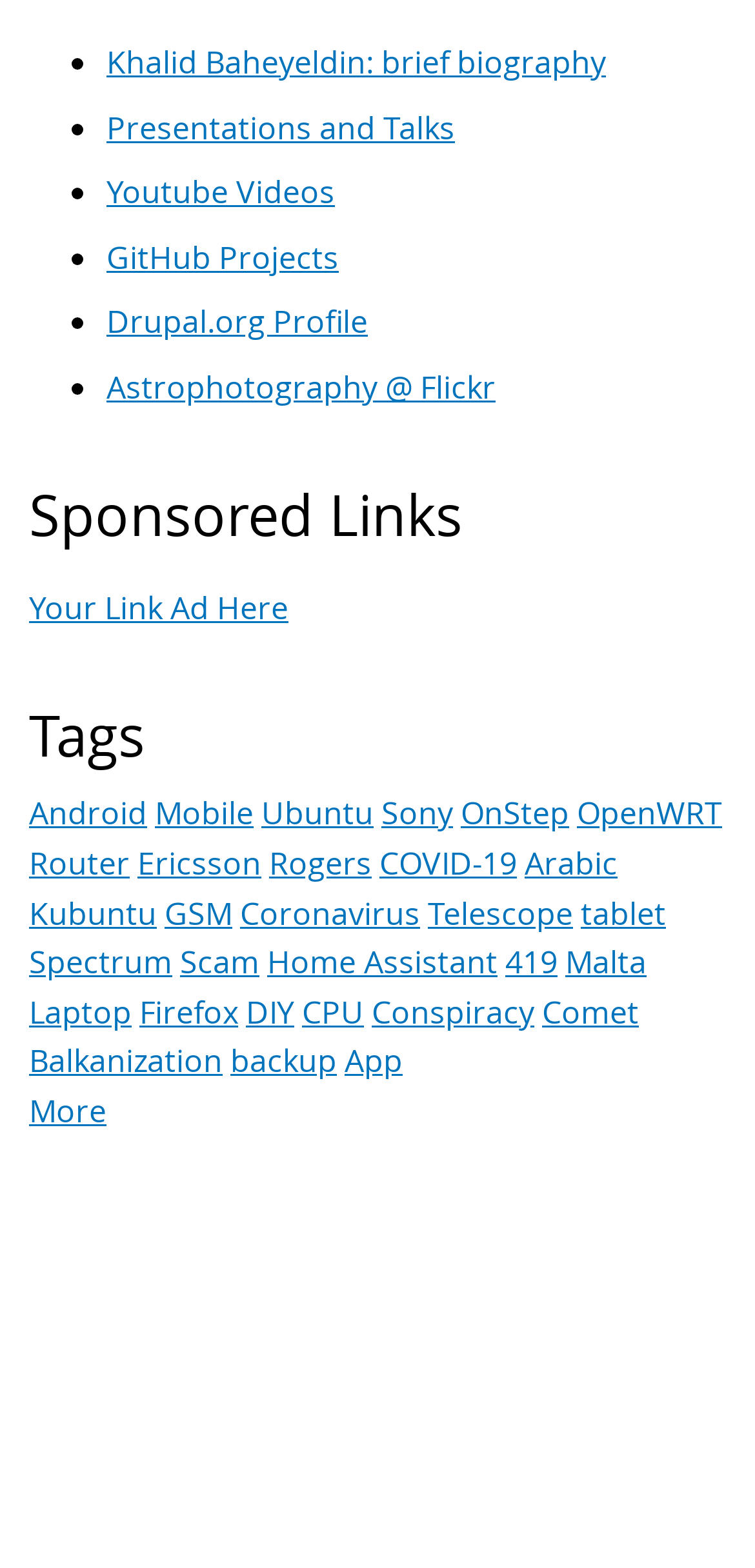How many links are under the 'Tags' heading?
Look at the screenshot and give a one-word or phrase answer.

27